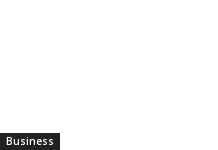Respond concisely with one word or phrase to the following query:
What is the purpose of the button?

To link to business-related content